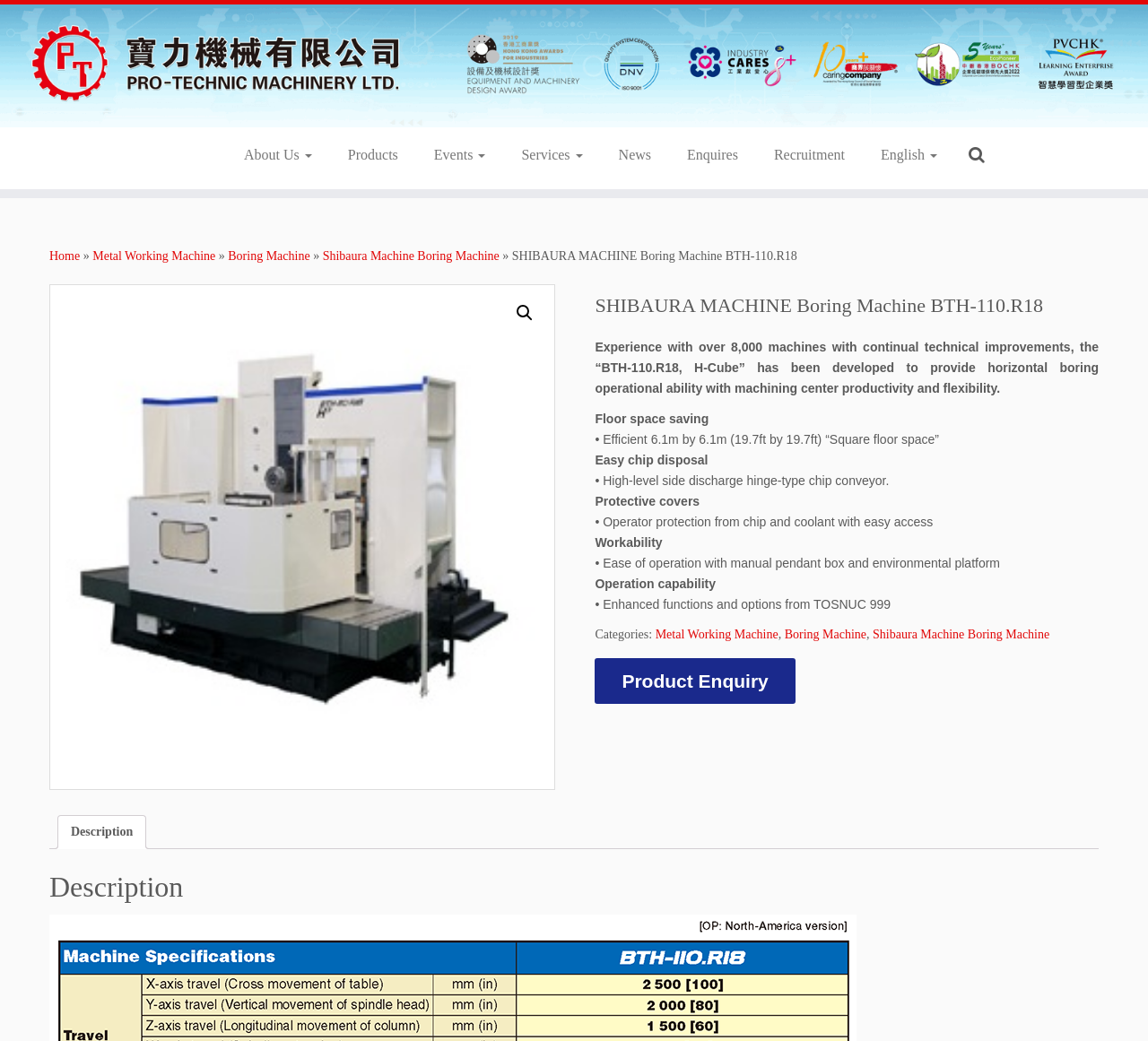Specify the bounding box coordinates of the area to click in order to follow the given instruction: "switch to description tab."

[0.05, 0.783, 0.128, 0.815]